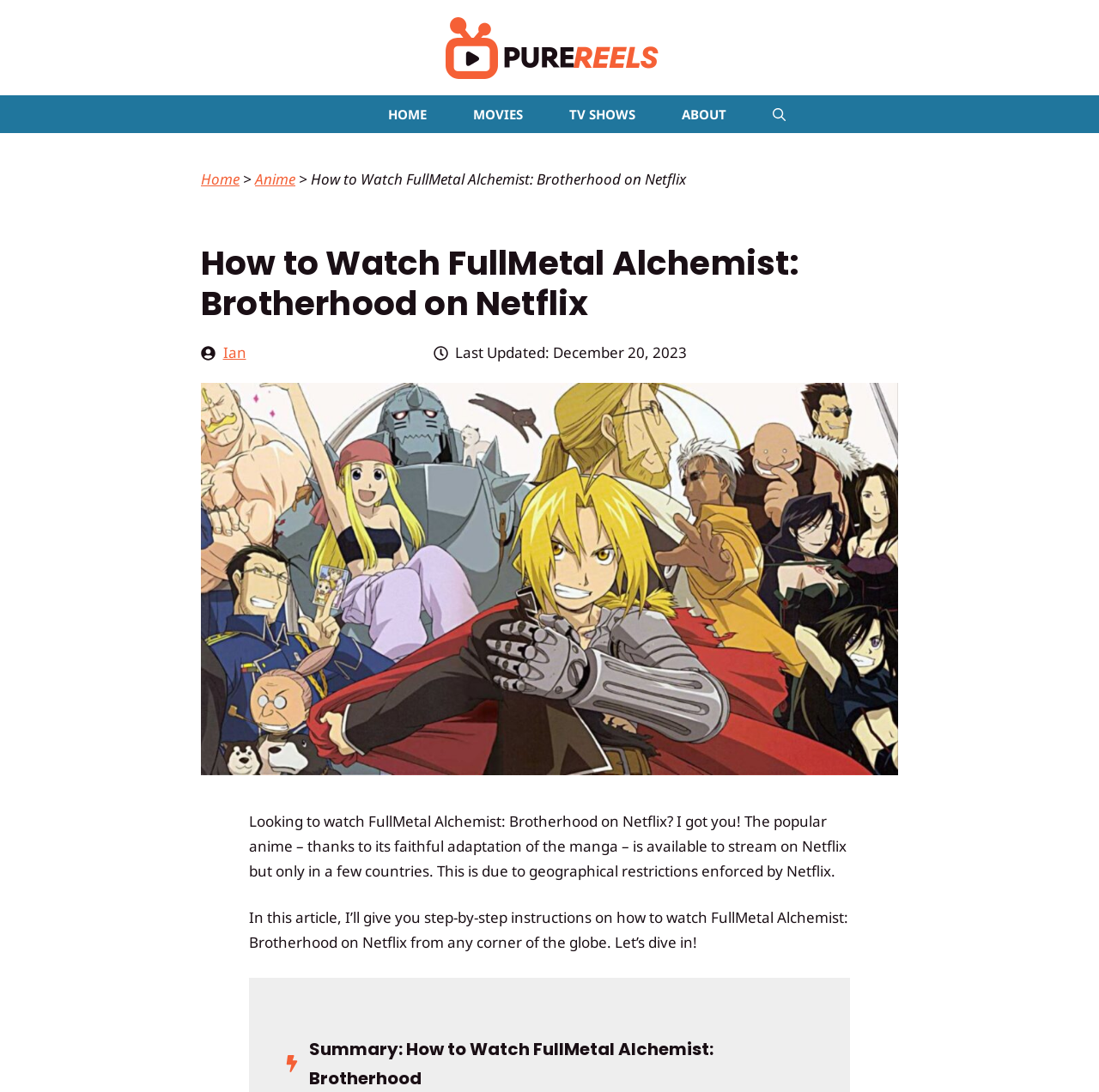When was the article last updated?
Look at the screenshot and provide an in-depth answer.

The webpage has a time element that indicates the article was last updated on December 20, 2023.